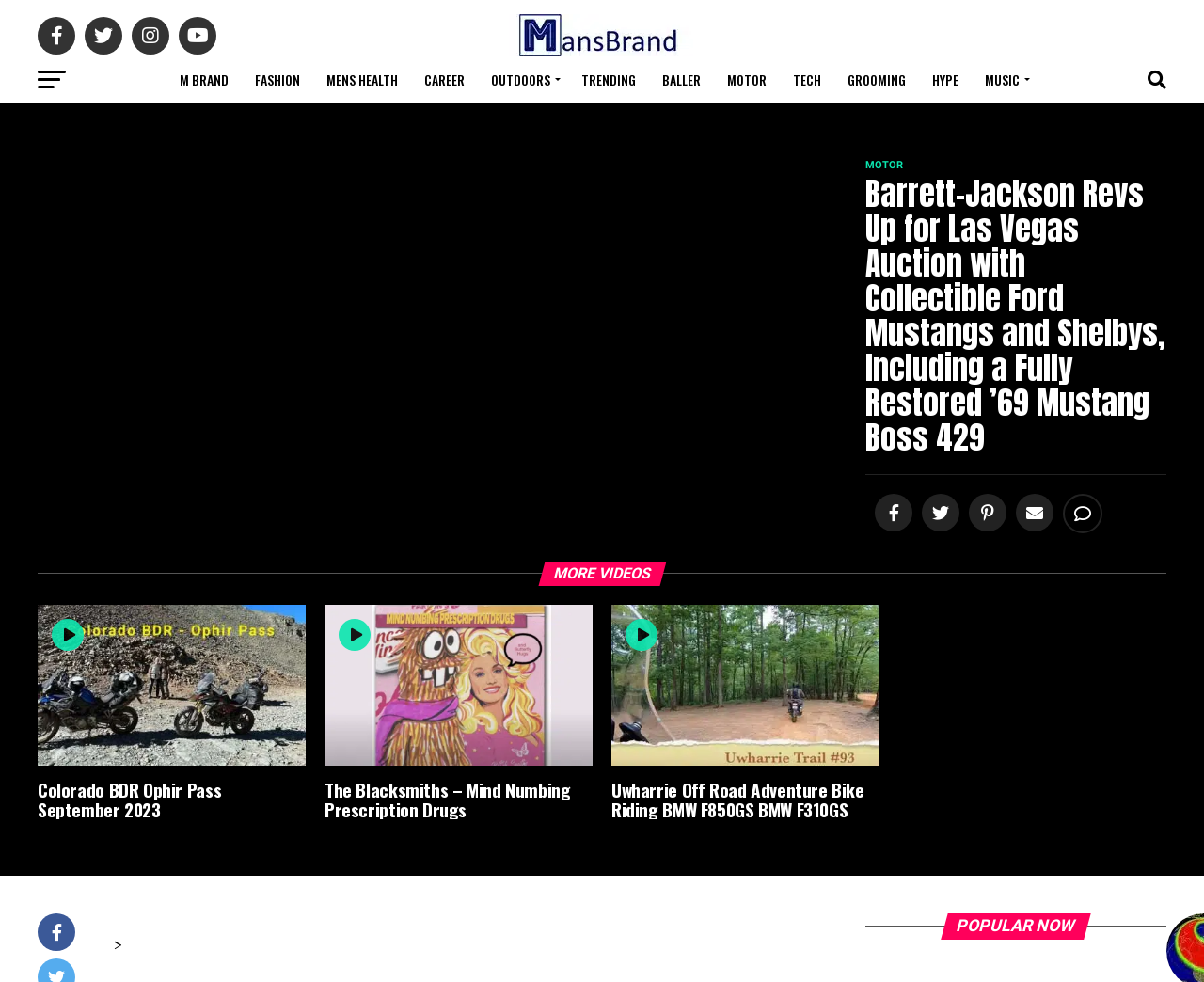Carefully examine the image and provide an in-depth answer to the question: How many categories are listed on the top?

I counted the number of links on the top of the webpage, starting from 'M BRAND' to 'MUSIC', and found 12 categories.